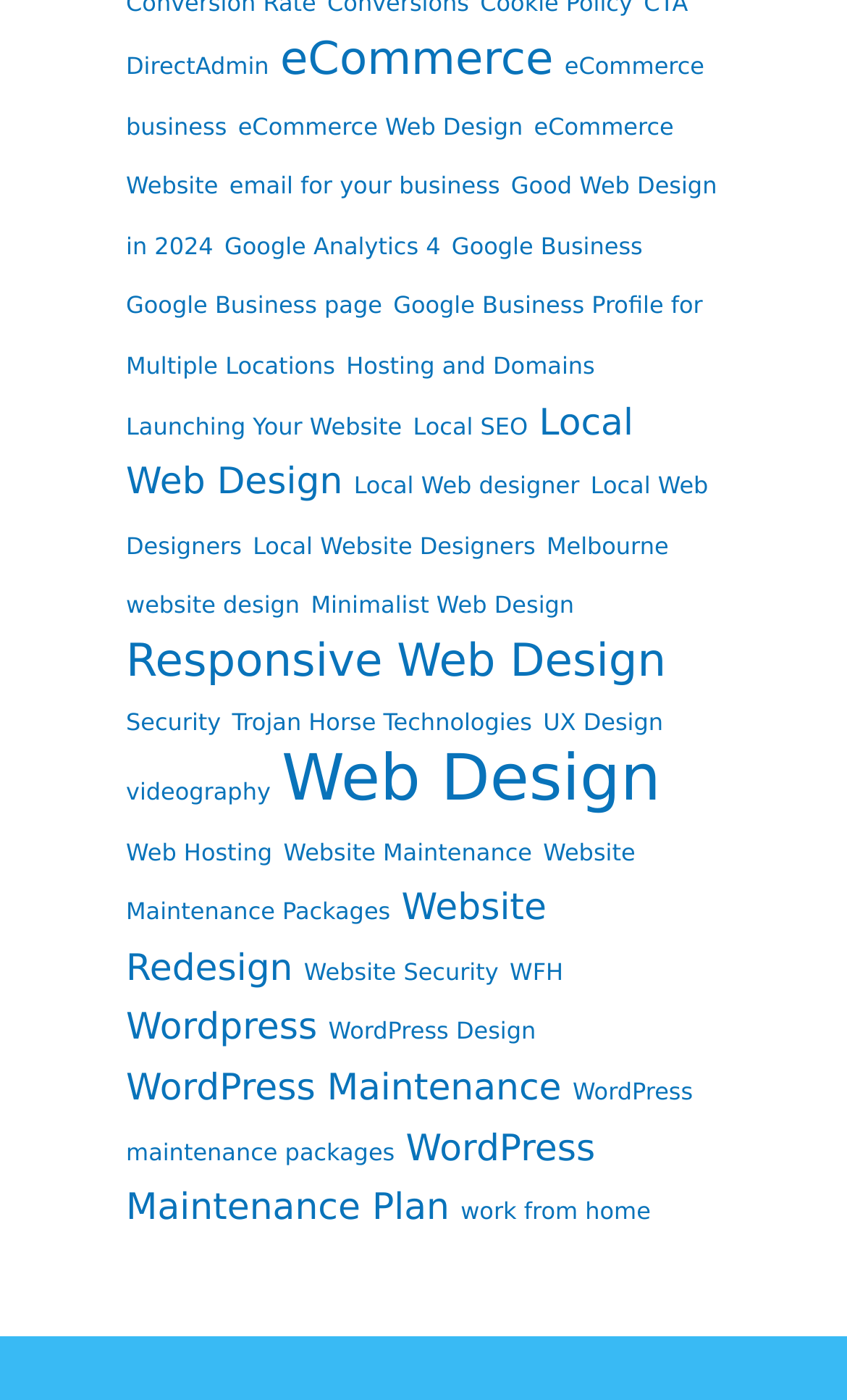Identify the coordinates of the bounding box for the element that must be clicked to accomplish the instruction: "Explore eCommerce business".

[0.149, 0.037, 0.832, 0.1]